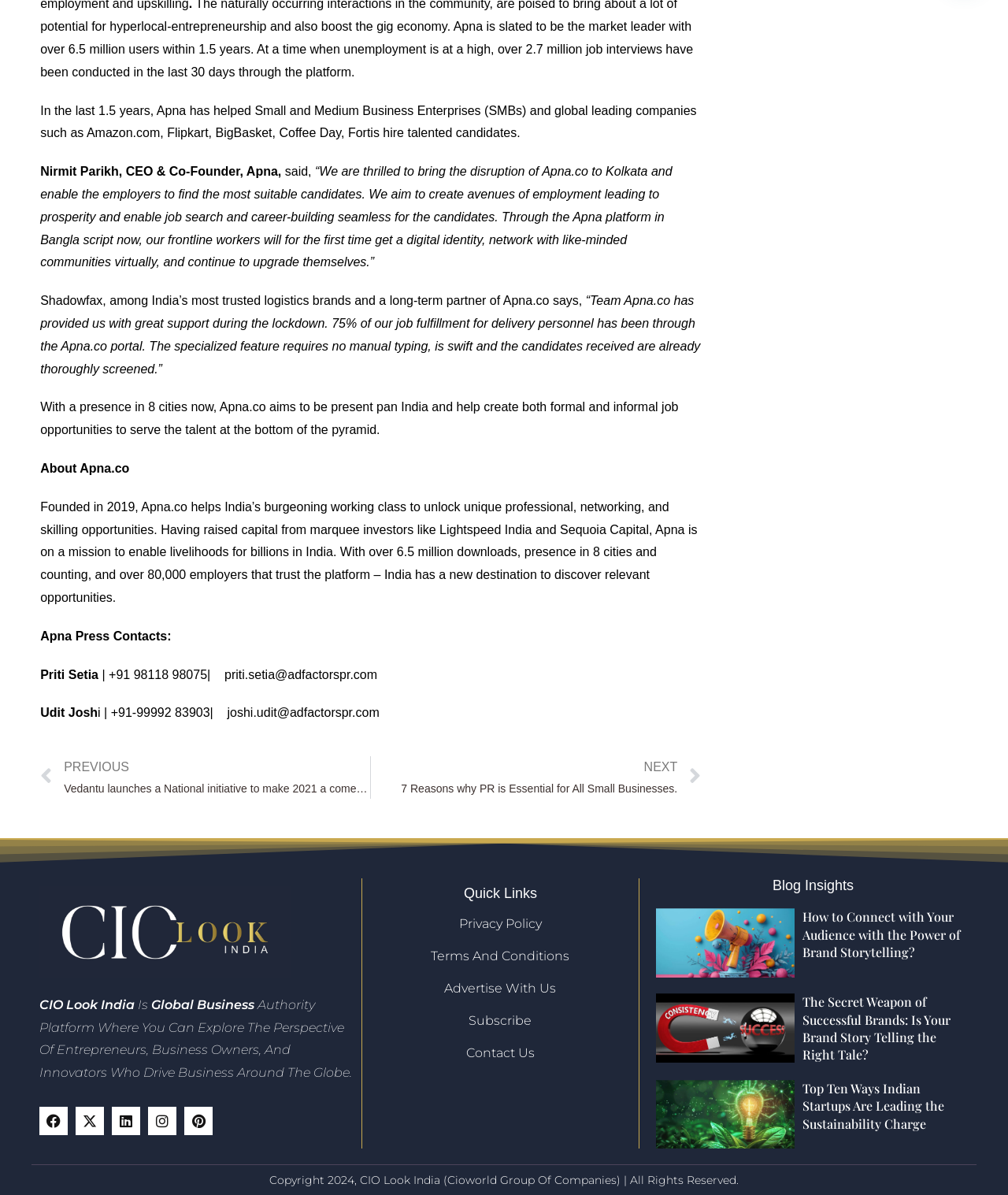Please provide a detailed answer to the question below based on the screenshot: 
How many employers trust Apna.co's platform?

The text states that over 80,000 employers trust Apna.co's platform, which is a testament to its effectiveness in connecting job seekers with employers.